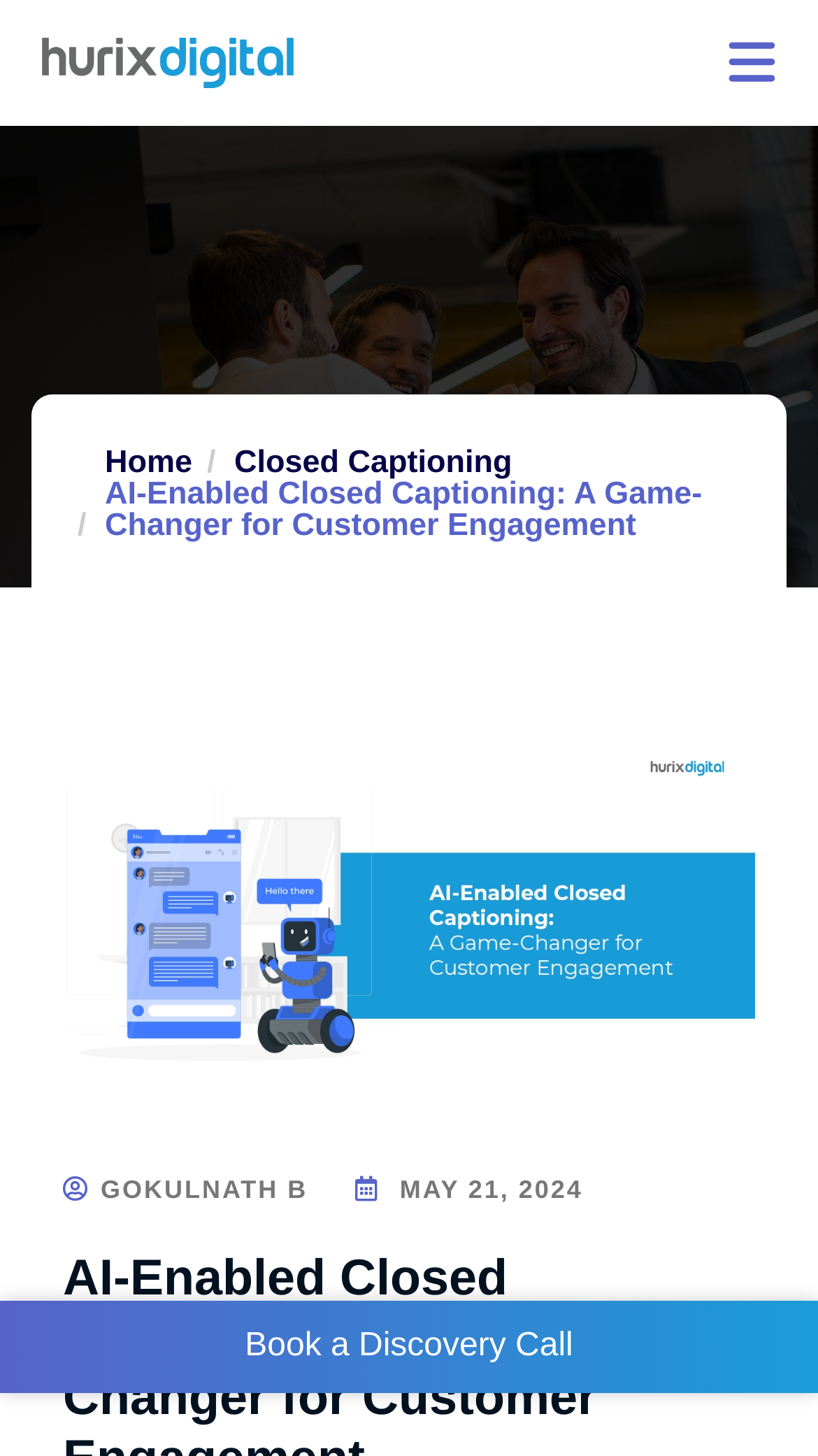What is the date of the article?
Based on the visual, give a brief answer using one word or a short phrase.

MAY 21, 2024